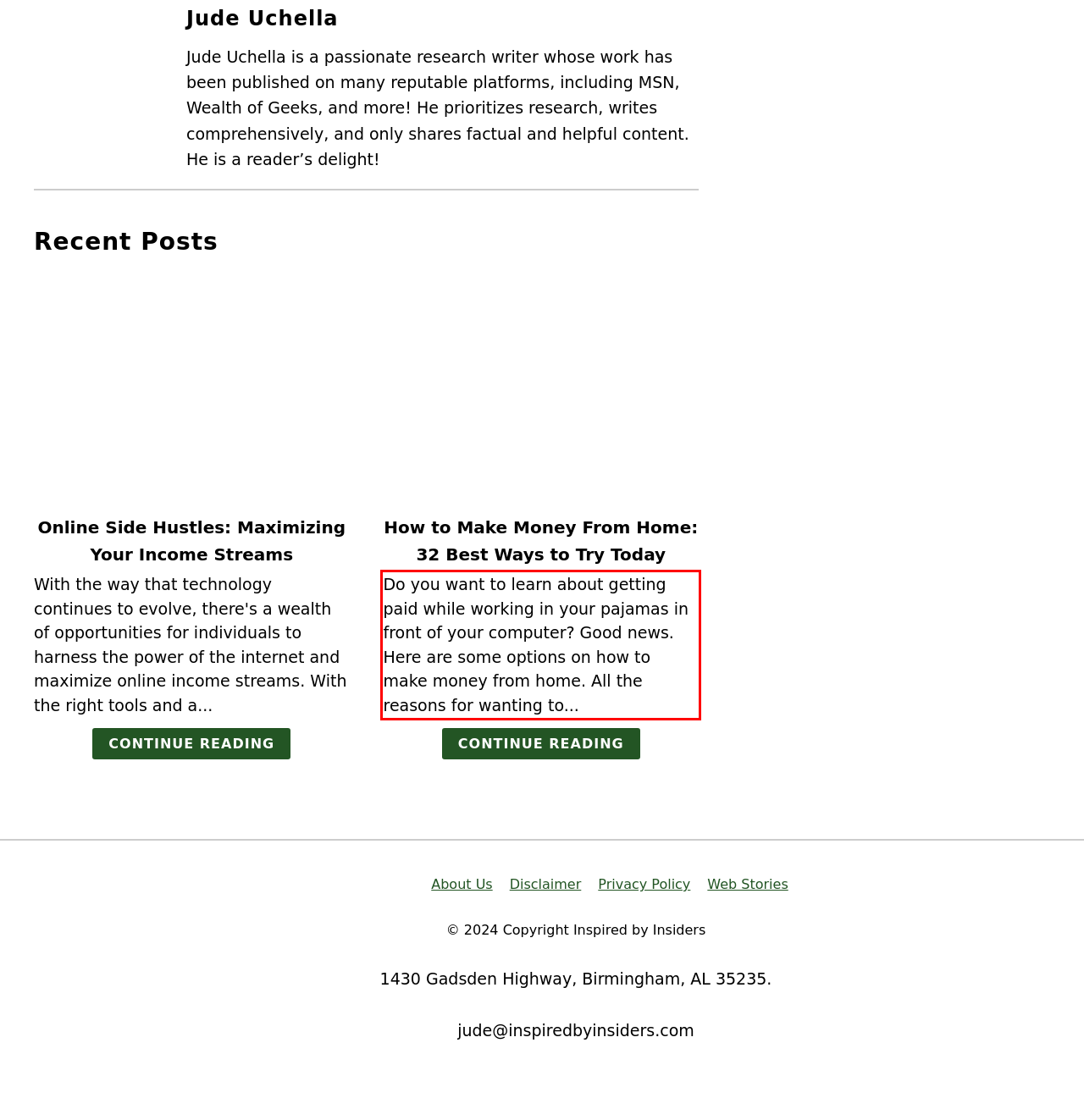The screenshot you have been given contains a UI element surrounded by a red rectangle. Use OCR to read and extract the text inside this red rectangle.

Do you want to learn about getting paid while working in your pajamas in front of your computer? Good news. Here are some options on how to make money from home. All the reasons for wanting to...